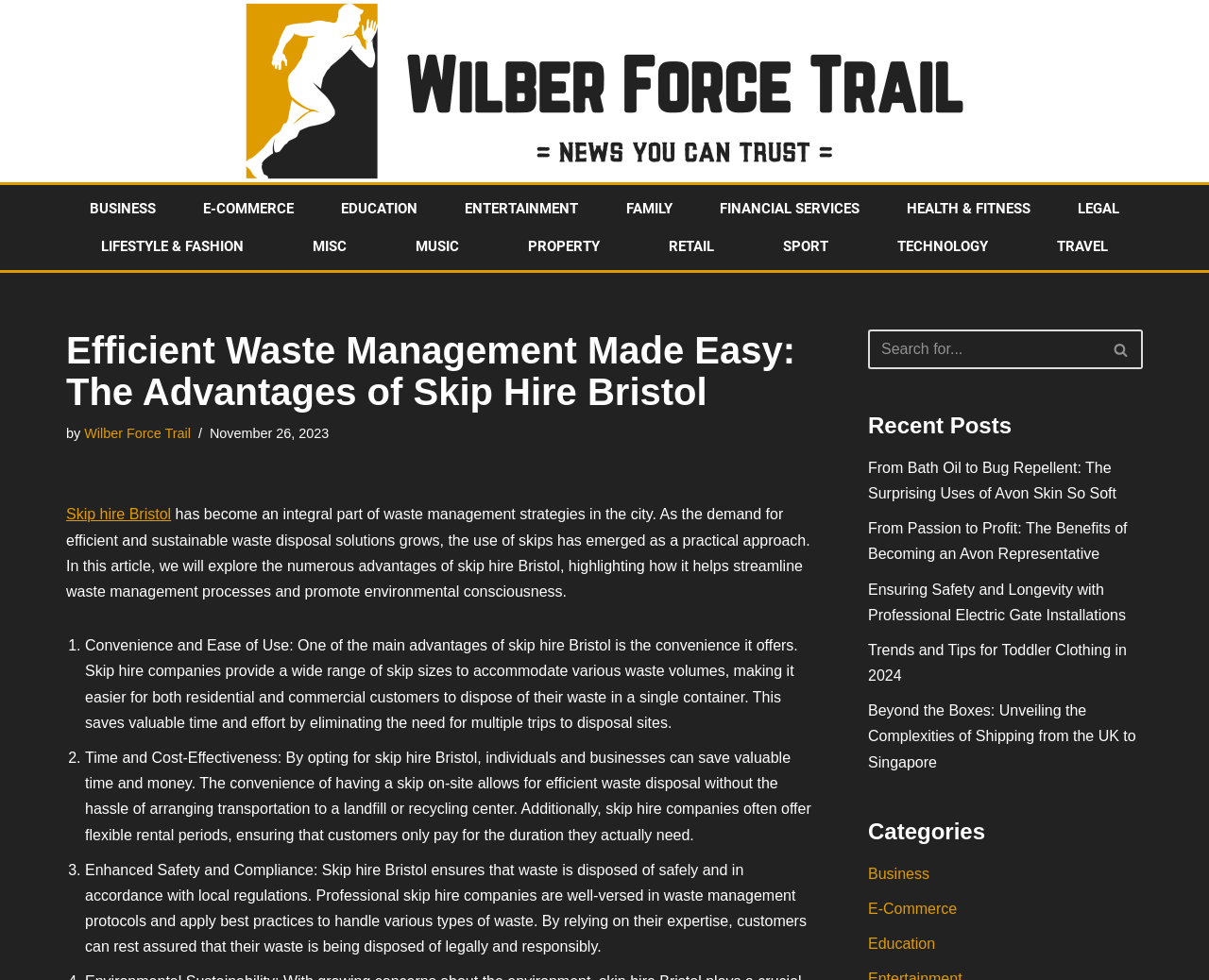Identify the bounding box coordinates for the UI element described as follows: "parent_node: Search for... aria-label="Search"". Ensure the coordinates are four float numbers between 0 and 1, formatted as [left, top, right, bottom].

[0.91, 0.336, 0.945, 0.377]